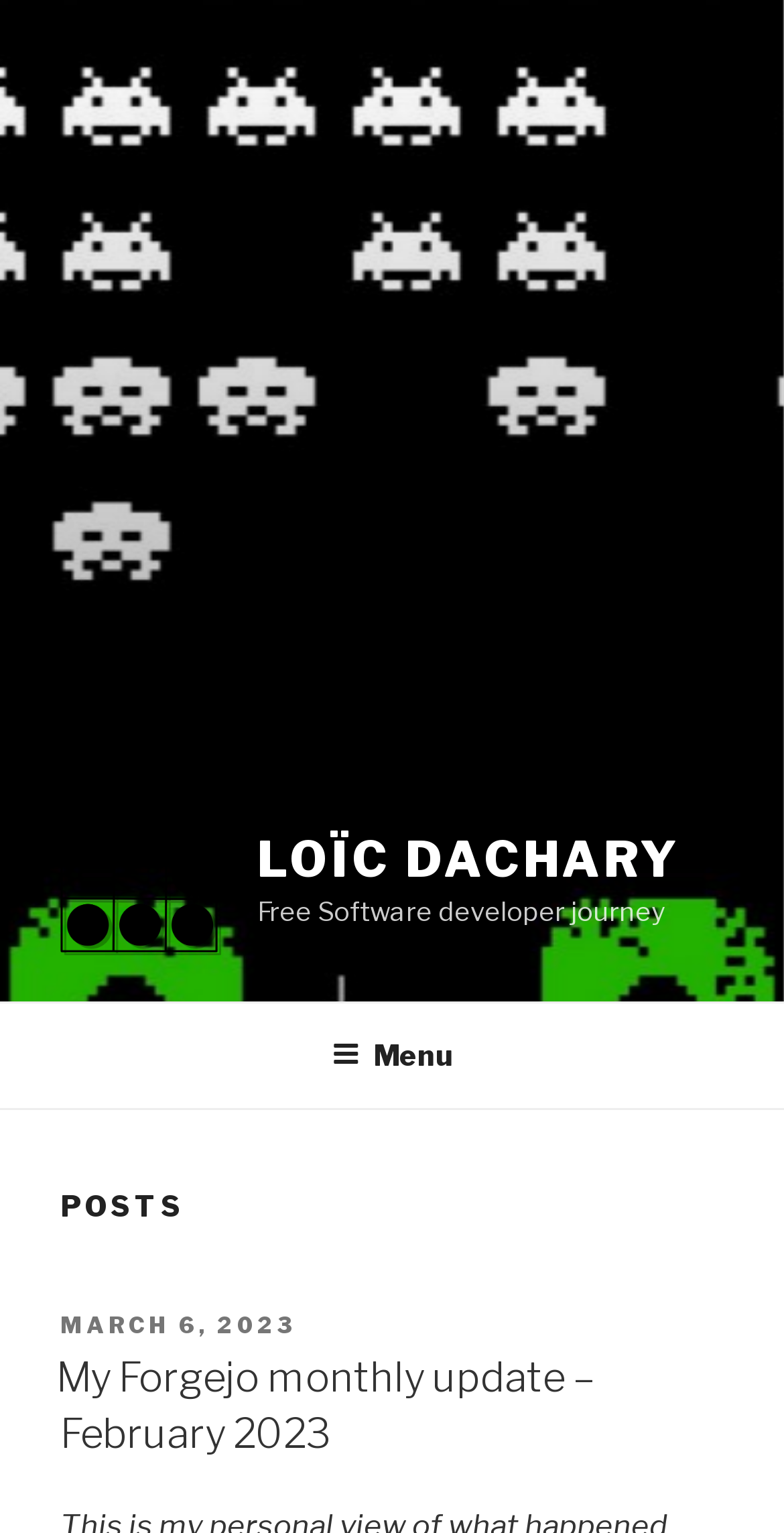Given the content of the image, can you provide a detailed answer to the question?
What is the name of the person on the webpage?

The name of the person on the webpage can be found in the image and link elements with the text 'Loïc Dachary' at the top of the page.